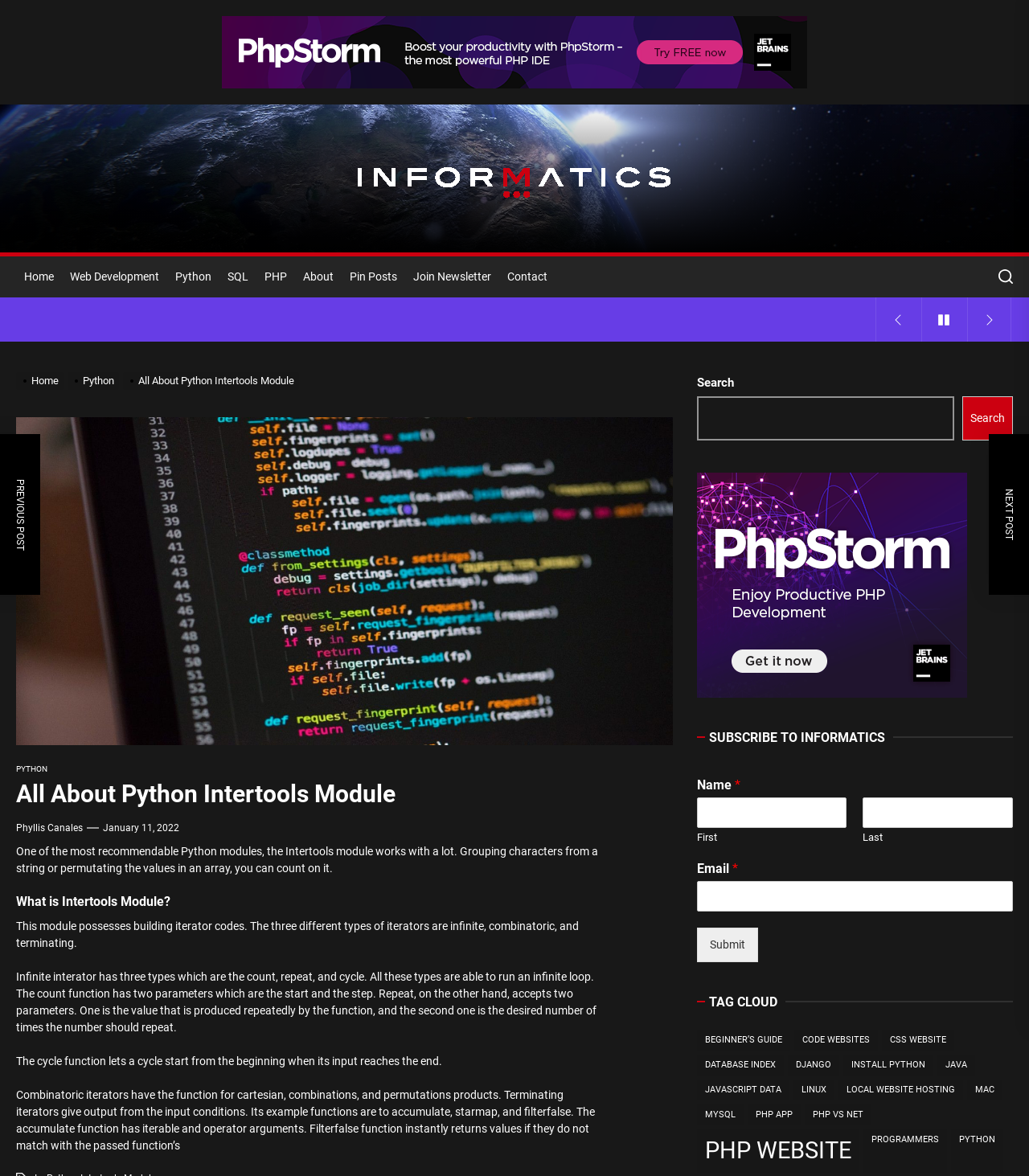Find the bounding box coordinates of the clickable area required to complete the following action: "Search for something".

[0.677, 0.337, 0.928, 0.374]